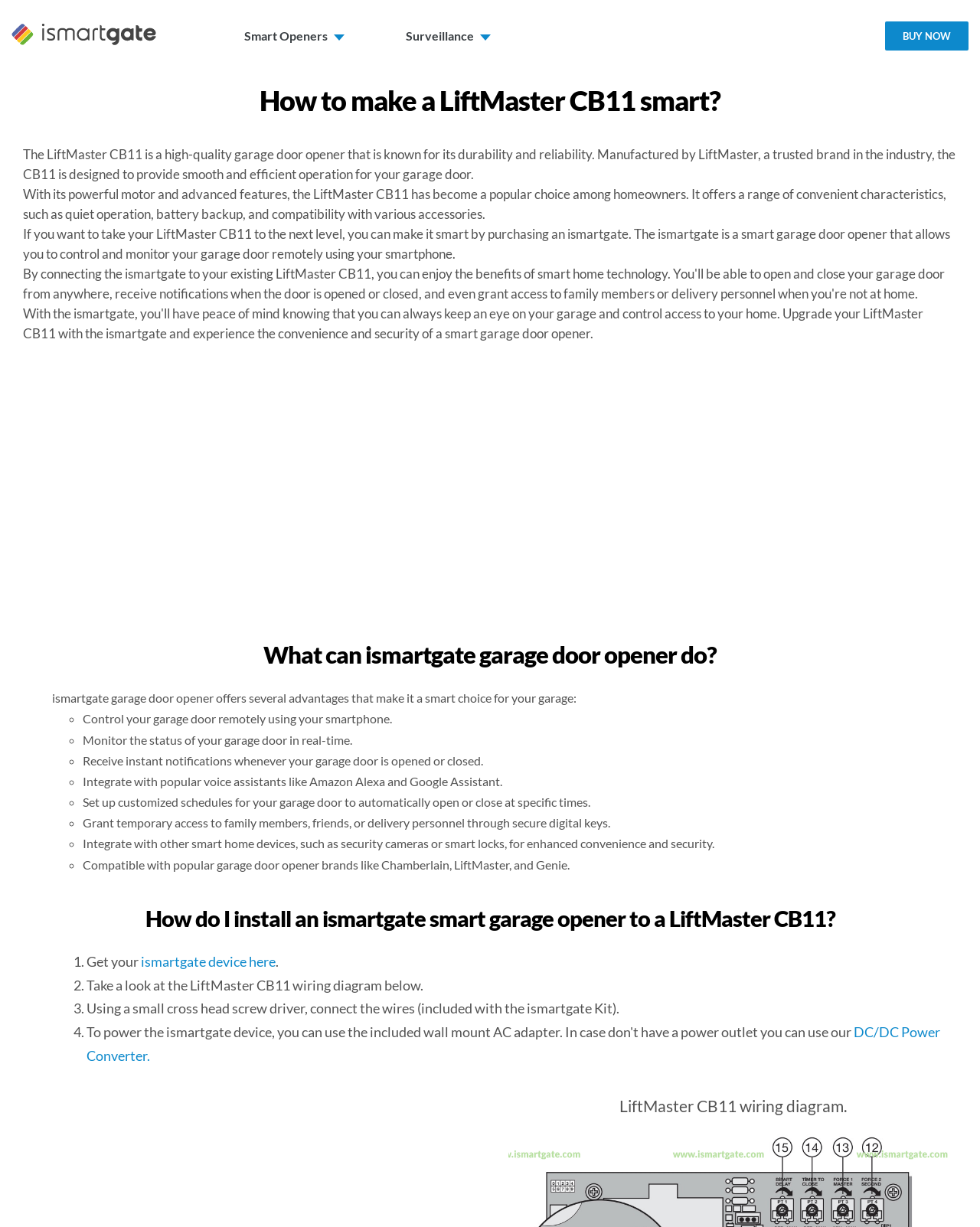What is the name of the section that describes the features of ismartgate garage door opener?
Kindly offer a comprehensive and detailed response to the question.

The section that describes the features of ismartgate garage door opener is titled 'What can ismartgate garage door opener do?', which lists 9 advantages of using the device.